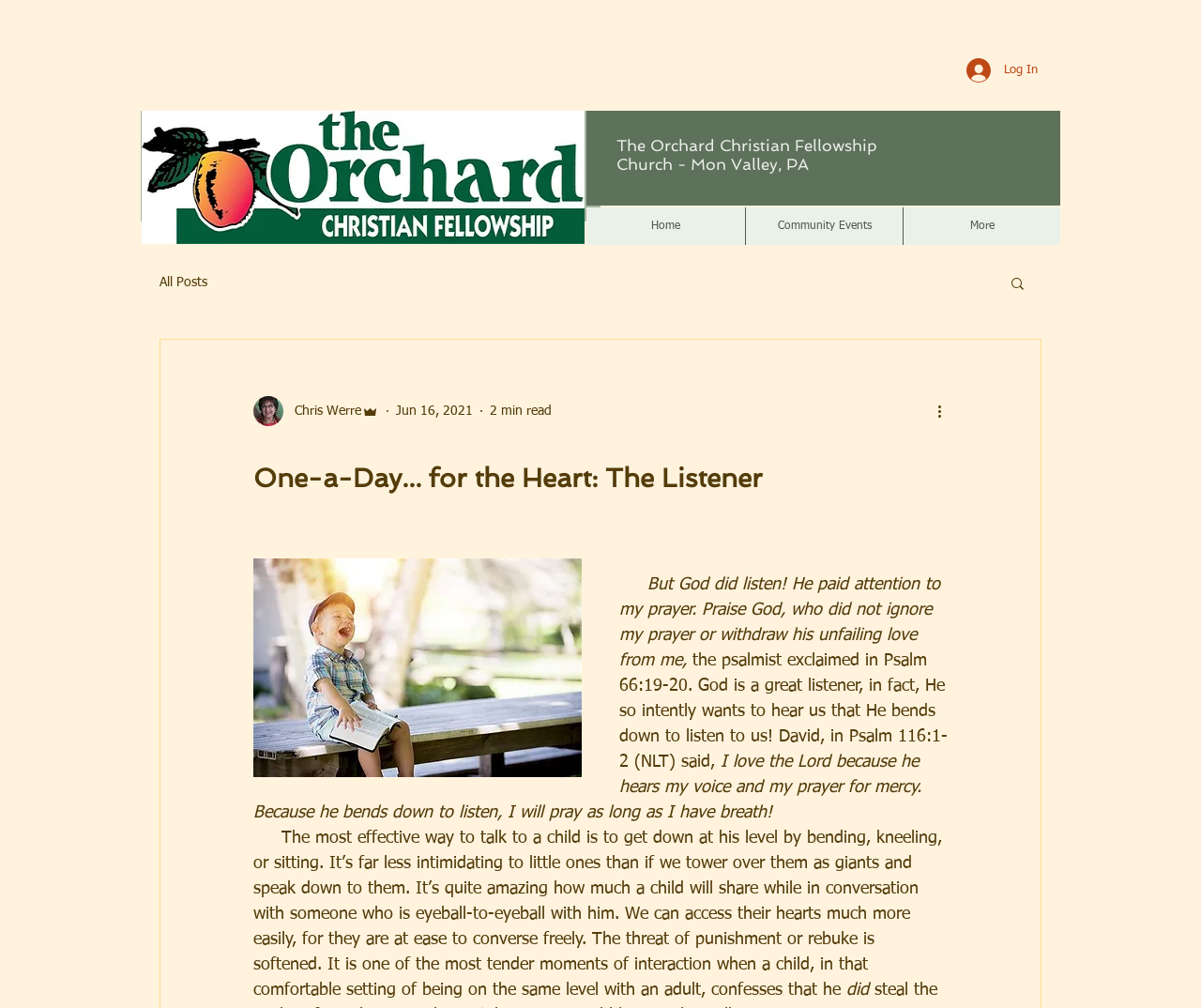What is the title of the blog post?
Using the image, provide a concise answer in one word or a short phrase.

One-a-Day... for the Heart: The Listener